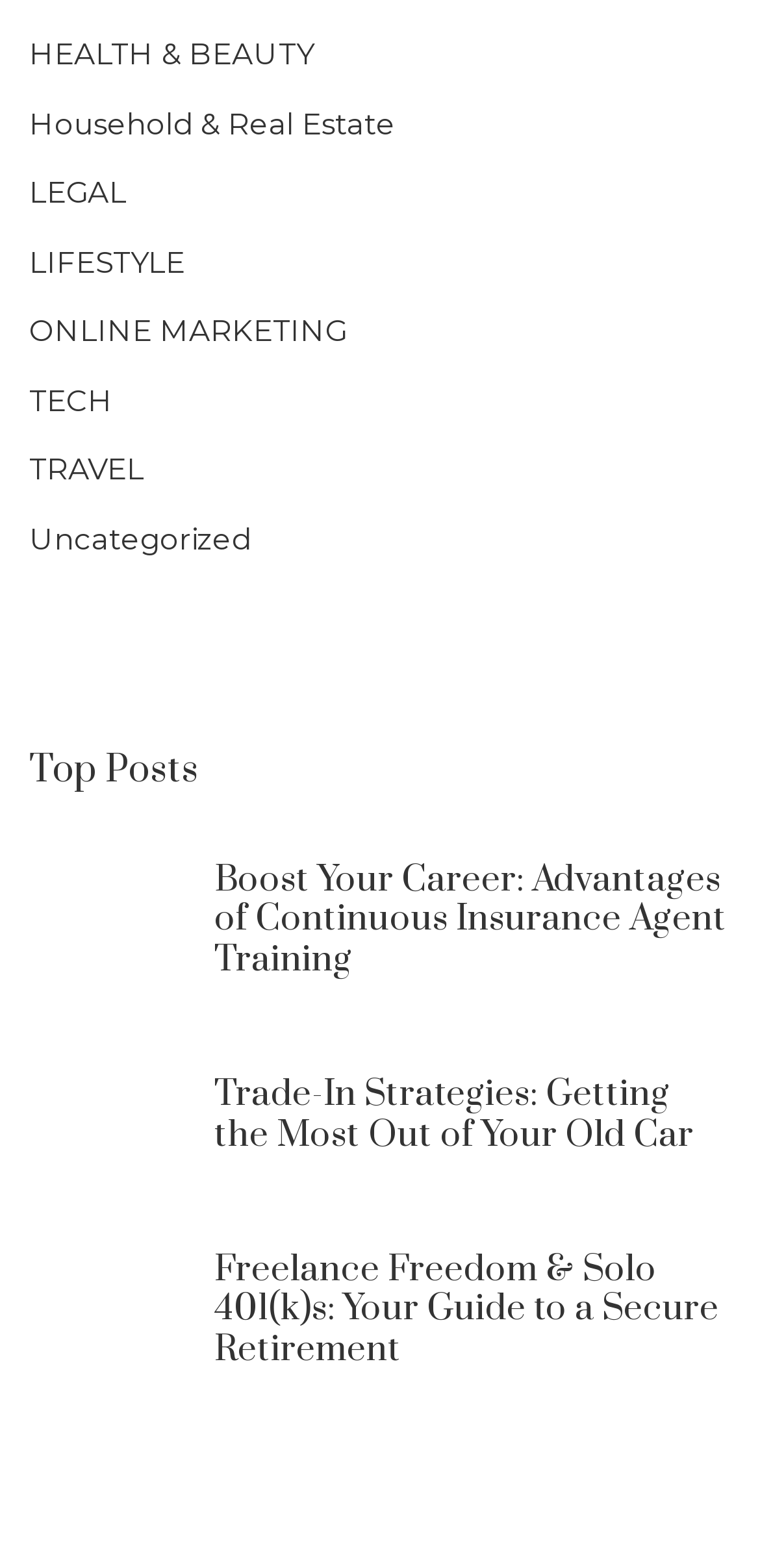How many categories are listed?
Could you answer the question in a detailed manner, providing as much information as possible?

I counted the number of links at the top of the page, which are 'HEALTH & BEAUTY', 'Household & Real Estate', 'LEGAL', 'LIFESTYLE', 'ONLINE MARKETING', 'TECH', and 'TRAVEL', and found that there are 7 categories listed.